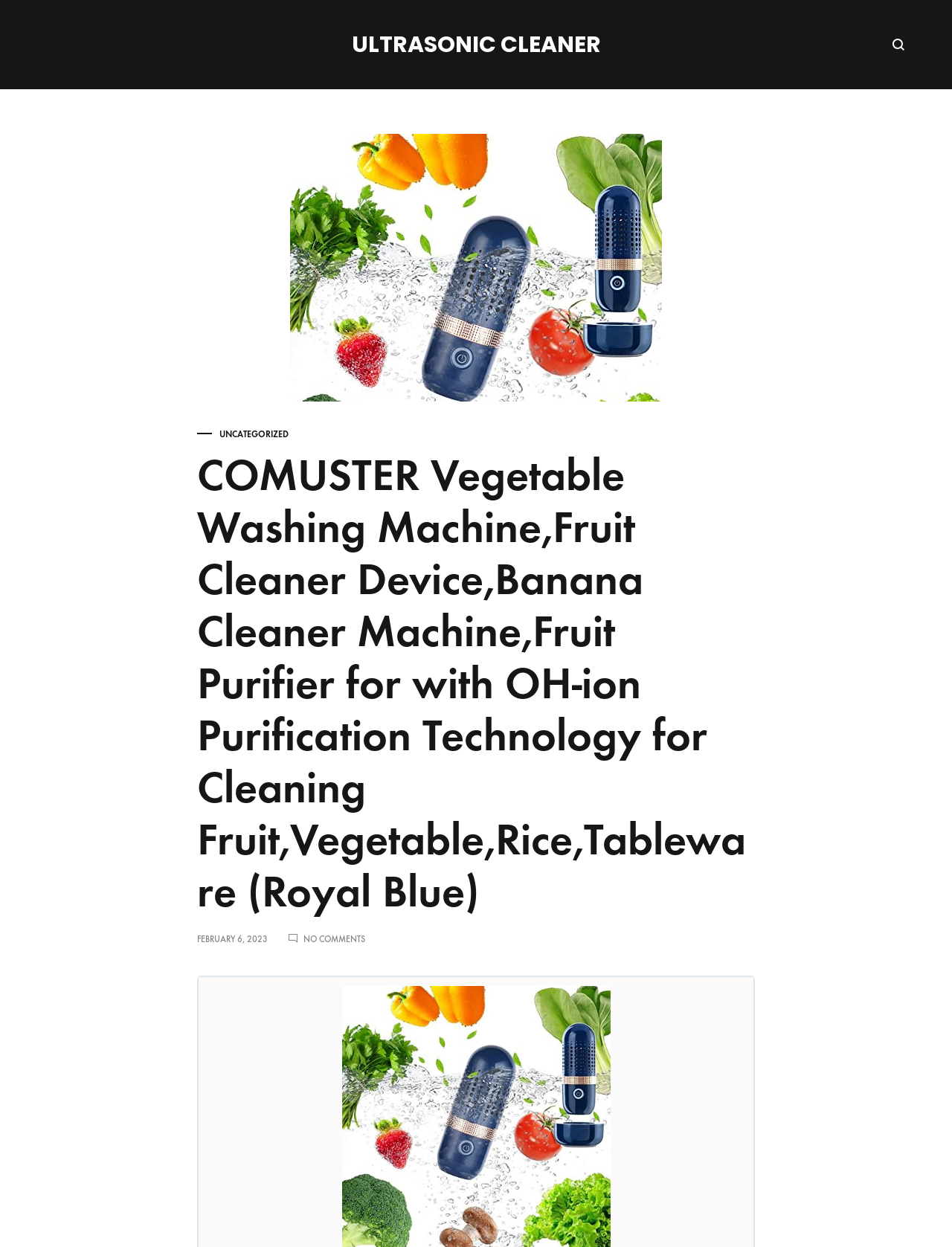Is there a search function on the page?
Please provide a single word or phrase as your answer based on the image.

Yes